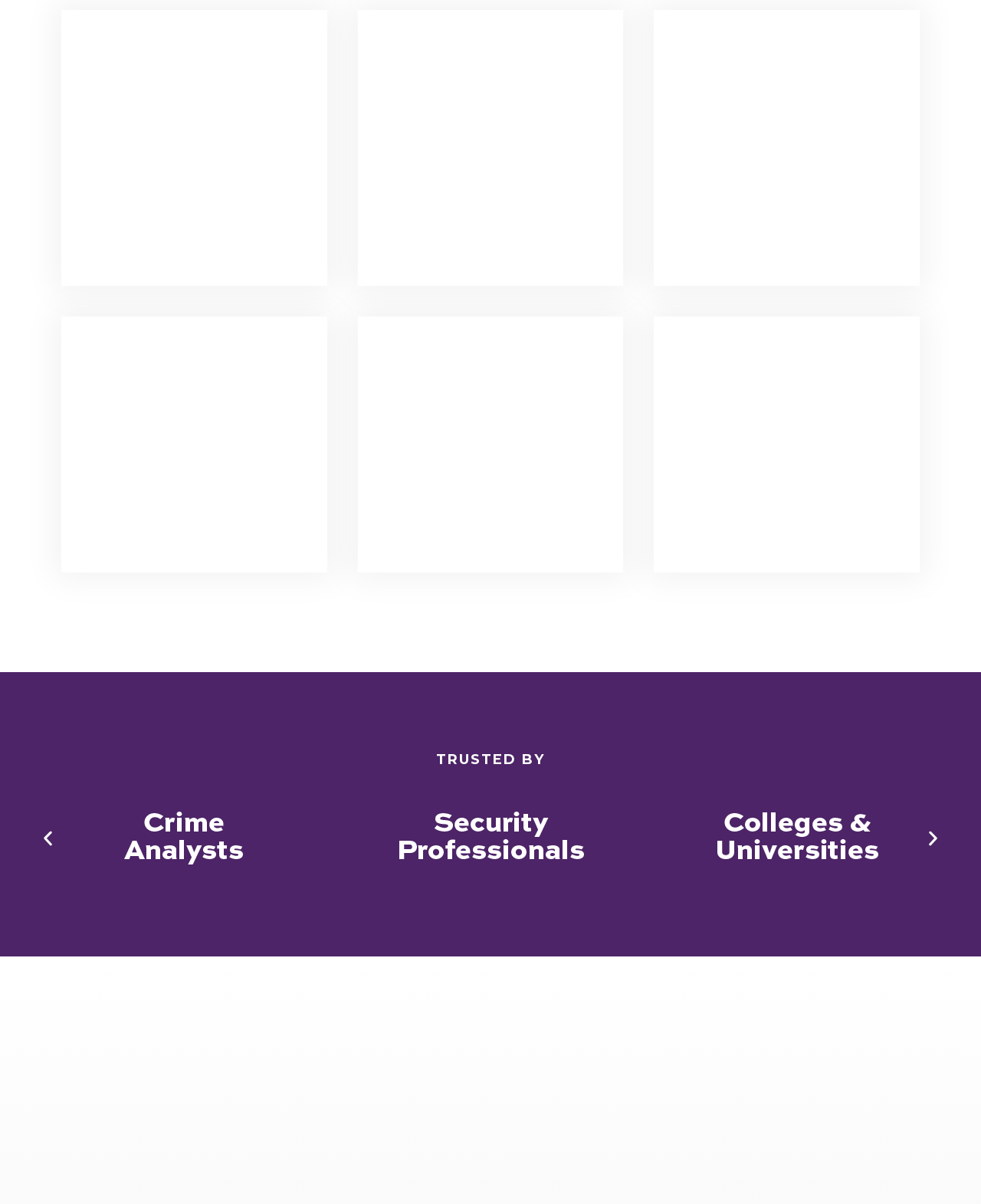What is the layout of the carousel?
Look at the webpage screenshot and answer the question with a detailed explanation.

The carousel has a generic element with the text 'Carousel | Horizontal scrolling: Arrow Left & Right', which indicates that the carousel is laid out horizontally and can be scrolled through using the arrow buttons on either side.